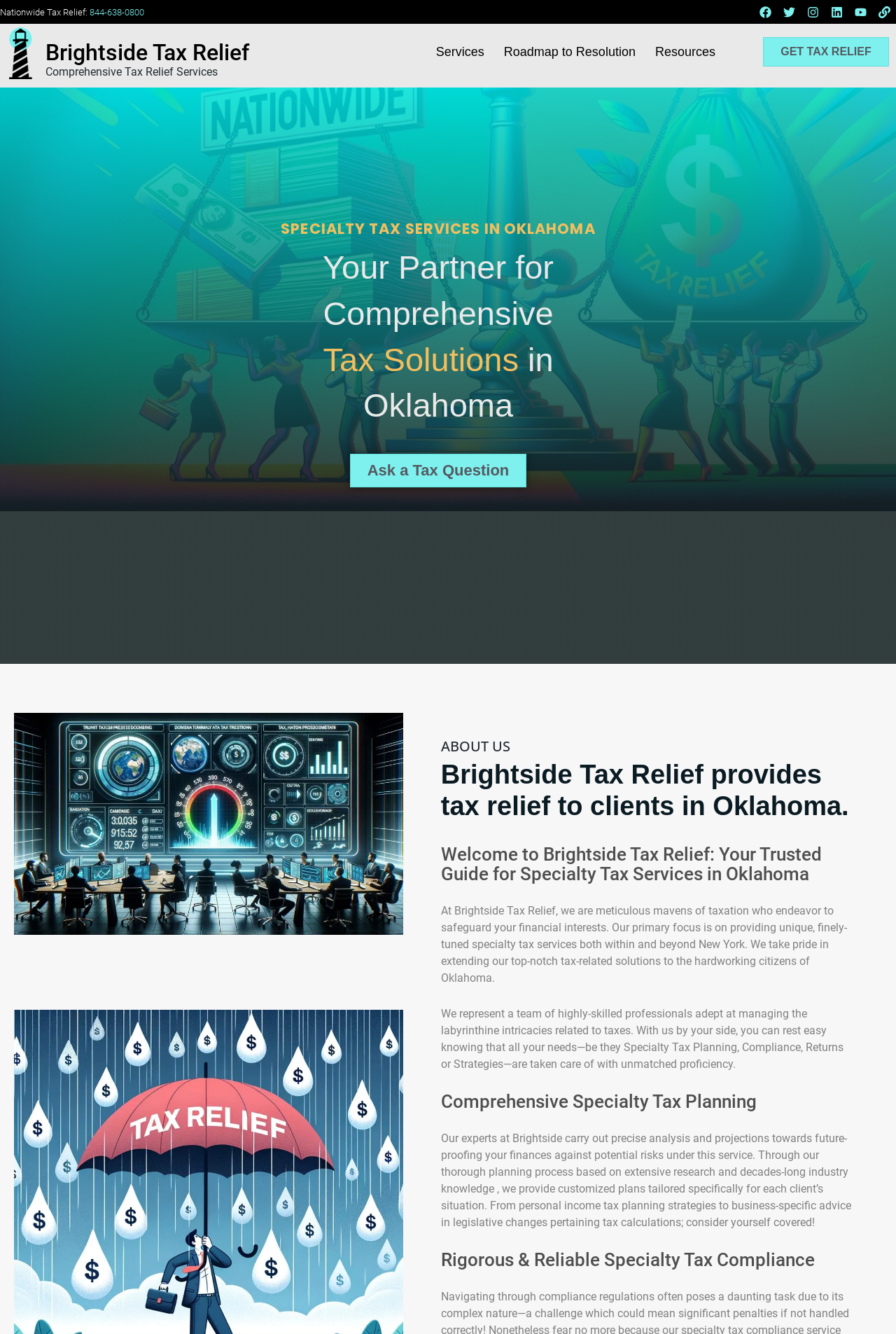What is the phone number for tax relief?
Utilize the information in the image to give a detailed answer to the question.

I found the phone number by looking at the top of the webpage, where it says 'Nationwide Tax Relief: 844-638-0800'.